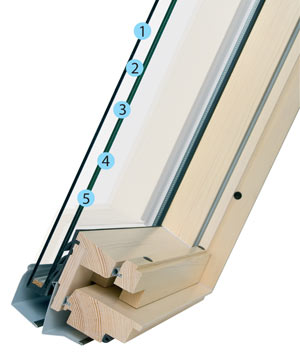What is the purpose of the argon gas insulation?
Based on the image content, provide your answer in one word or a short phrase.

Minimizing heat transfer